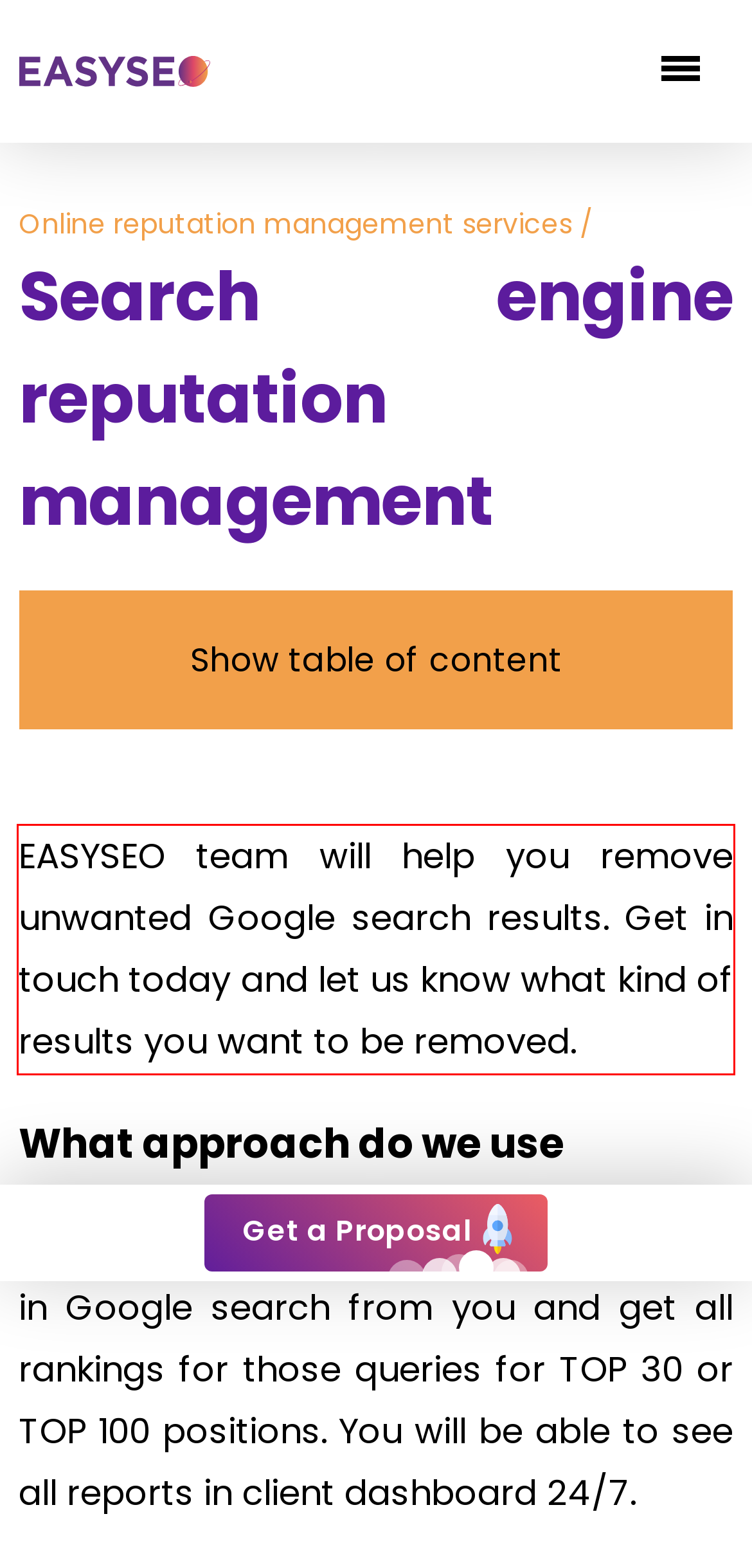Identify the text inside the red bounding box on the provided webpage screenshot by performing OCR.

EASYSEO team will help you remove unwanted Google search results. Get in touch today and let us know what kind of results you want to be removed.